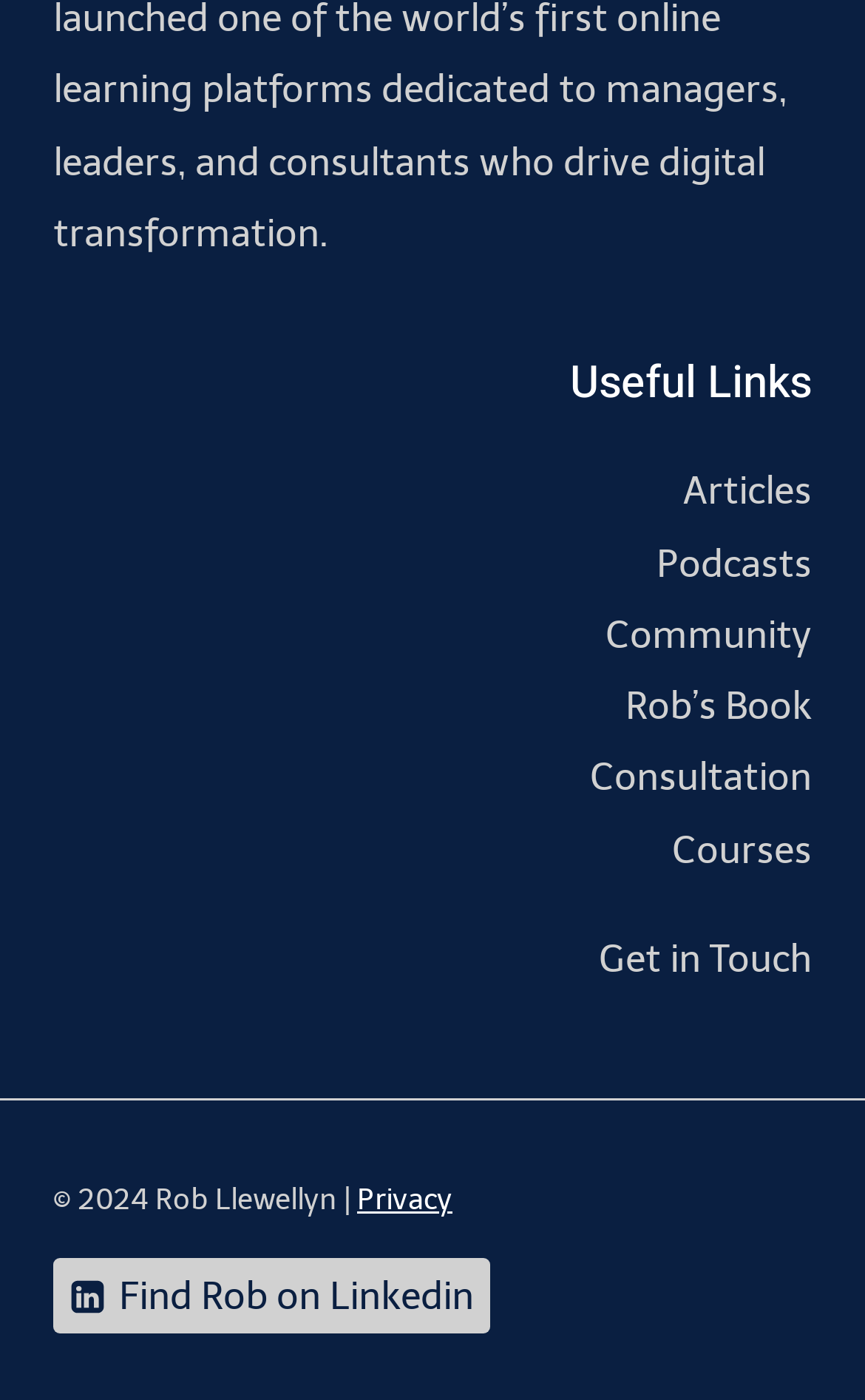Identify the bounding box for the UI element specified in this description: "Linkedin Find Rob on Linkedin". The coordinates must be four float numbers between 0 and 1, formatted as [left, top, right, bottom].

[0.062, 0.899, 0.566, 0.952]